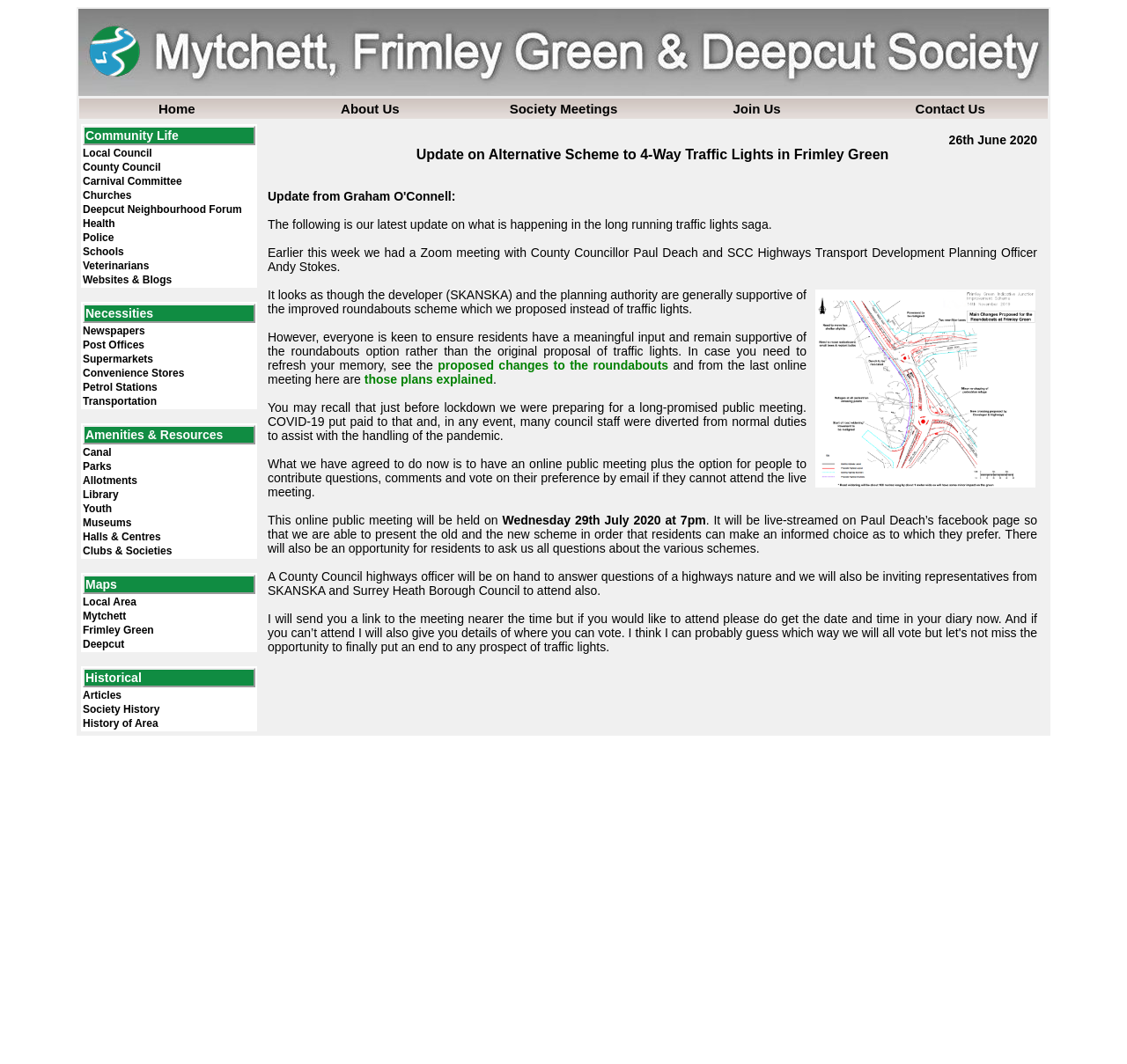What is the main purpose of this webpage?
Using the image, elaborate on the answer with as much detail as possible.

Based on the webpage structure and content, it appears to be a webpage for the MFGD Society, providing information about the society, its meetings, and various community resources.